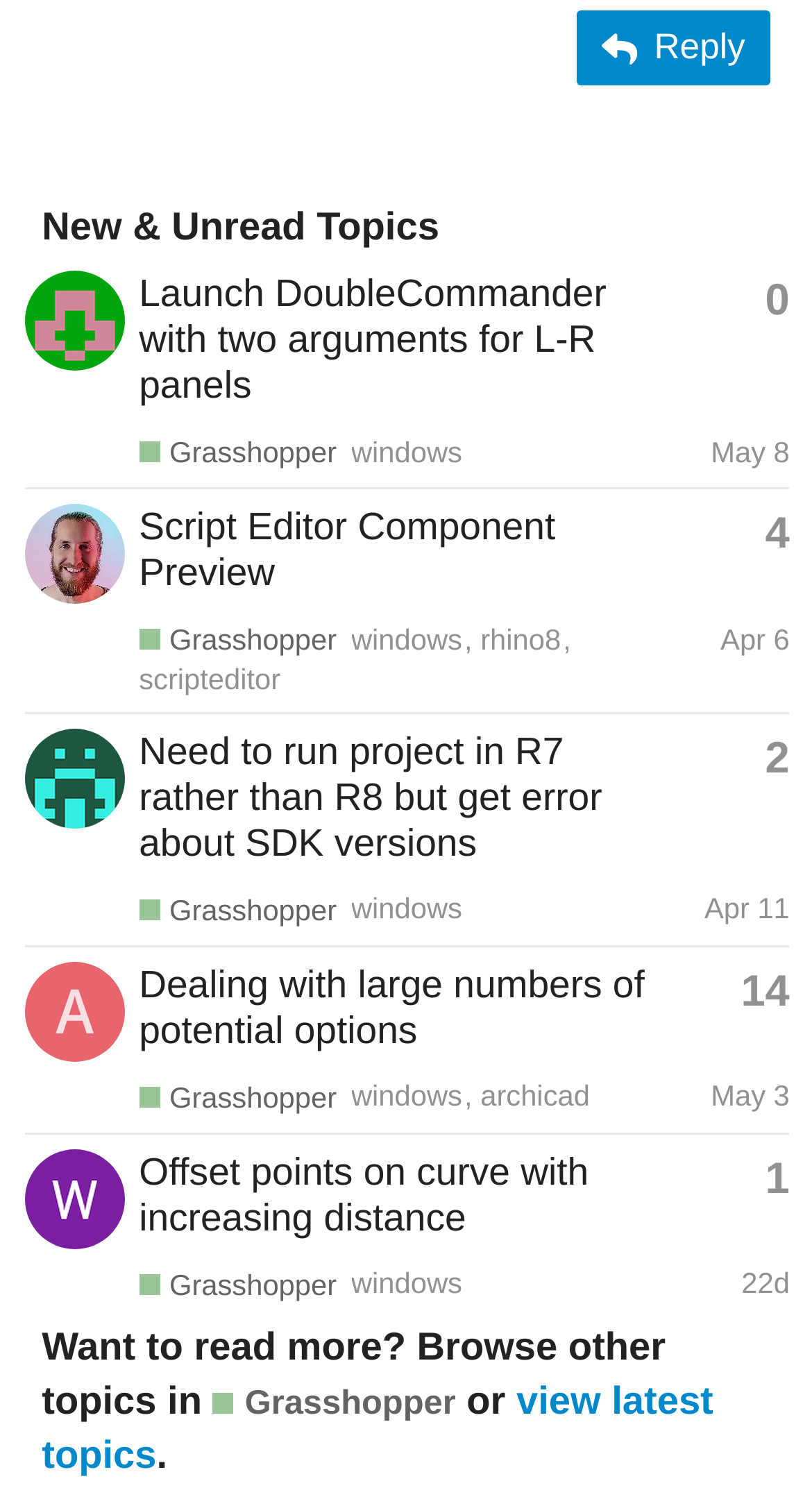Using the provided description Grasshopper, find the bounding box coordinates for the UI element. Provide the coordinates in (top-left x, top-left y, bottom-right x, bottom-right y) format, ensuring all values are between 0 and 1.

[0.171, 0.289, 0.415, 0.312]